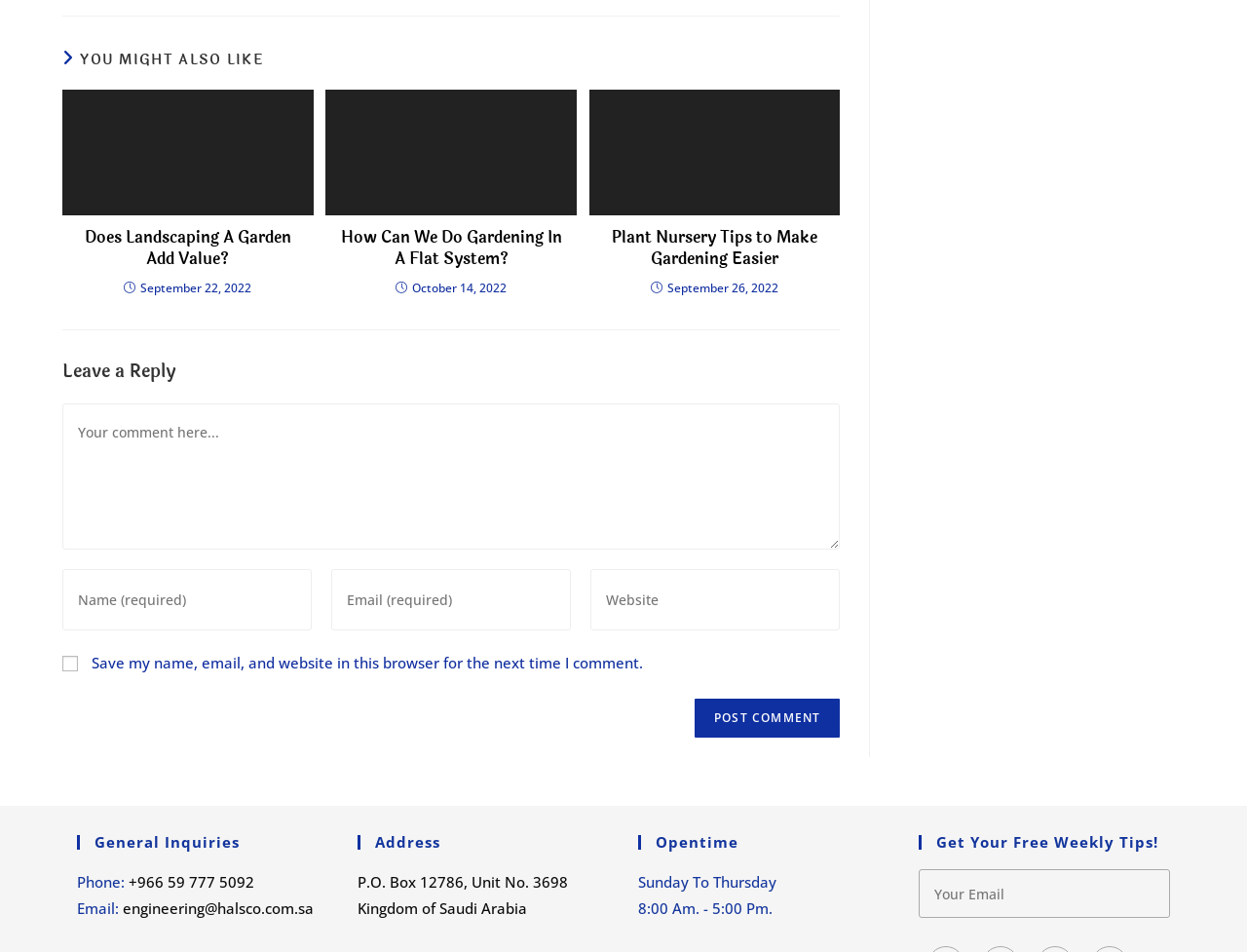What is the date of the second article?
Using the image, provide a concise answer in one word or a short phrase.

October 14, 2022